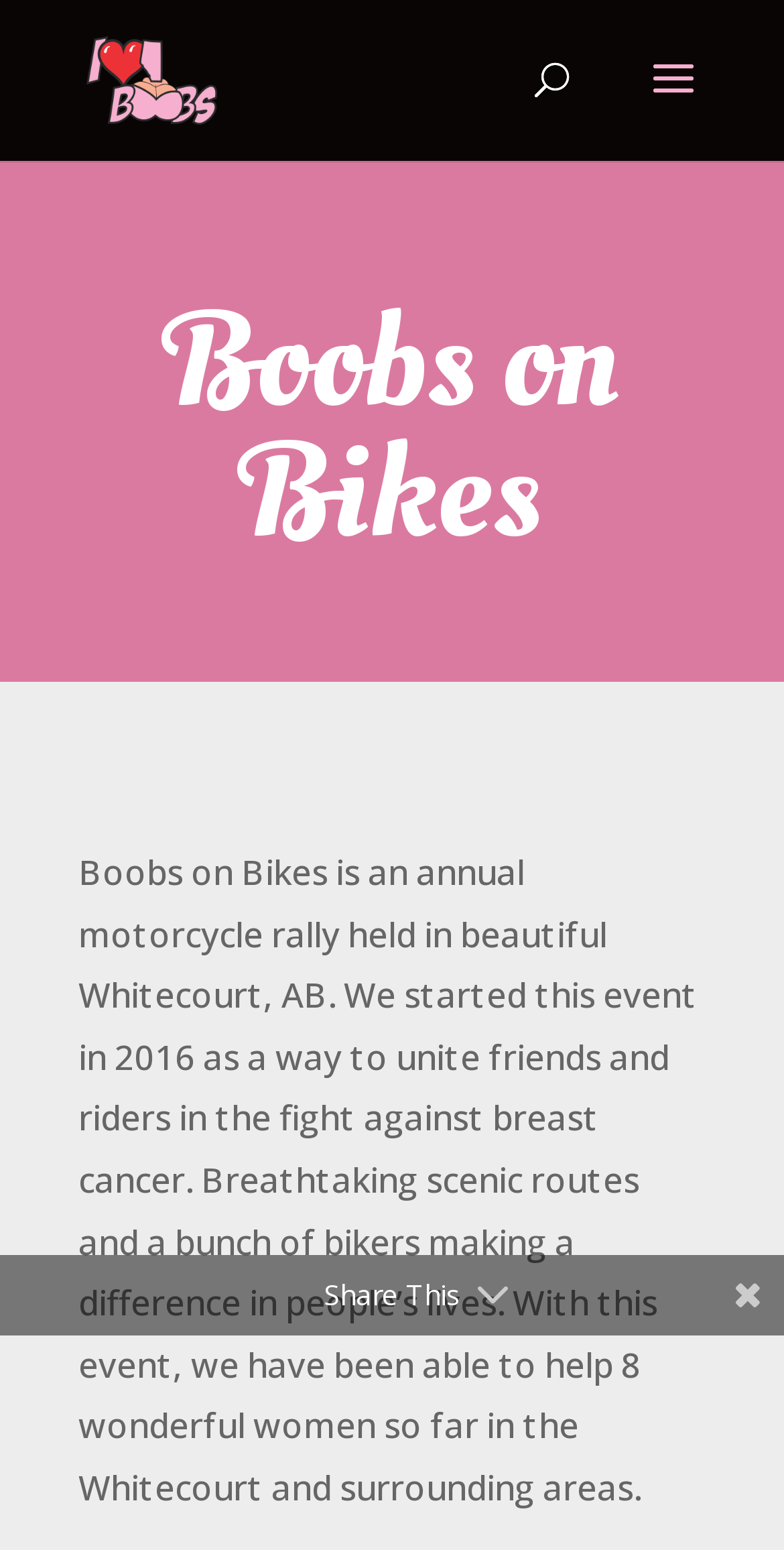Provide the bounding box for the UI element matching this description: "alt="I Love Alberta Boobs"".

[0.11, 0.034, 0.277, 0.064]